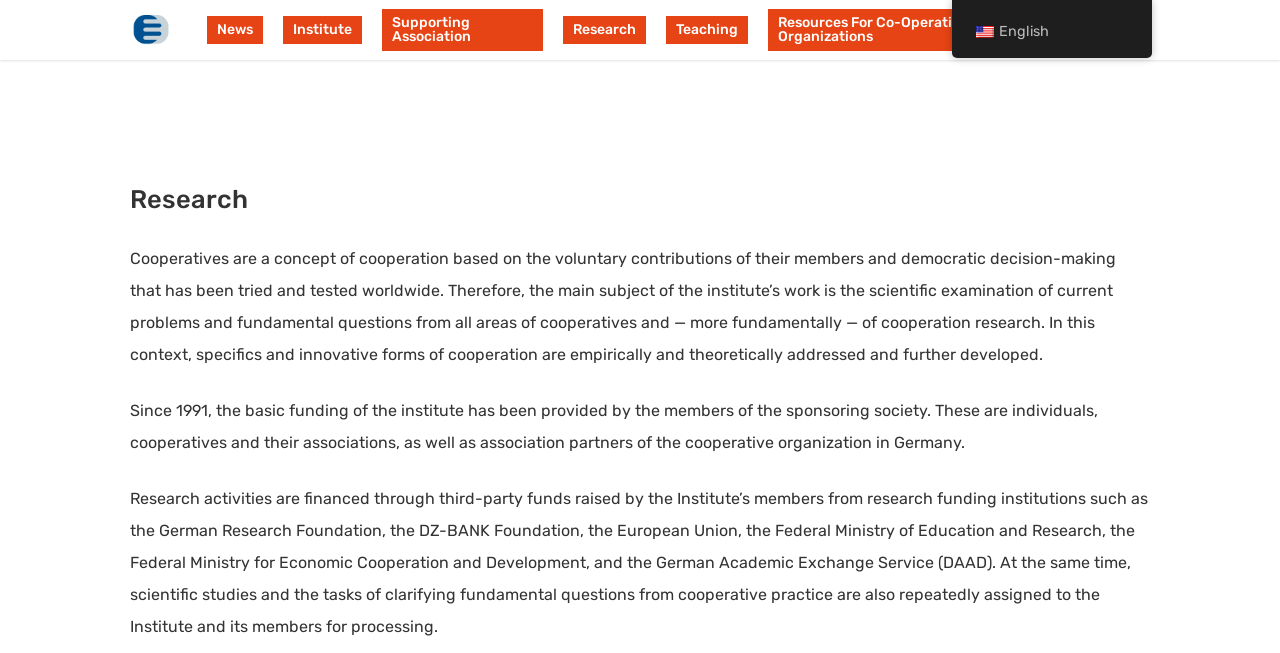Find the bounding box coordinates for the element described here: "alt="Berlin Institute for Co-operative Studies"".

[0.102, 0.015, 0.135, 0.077]